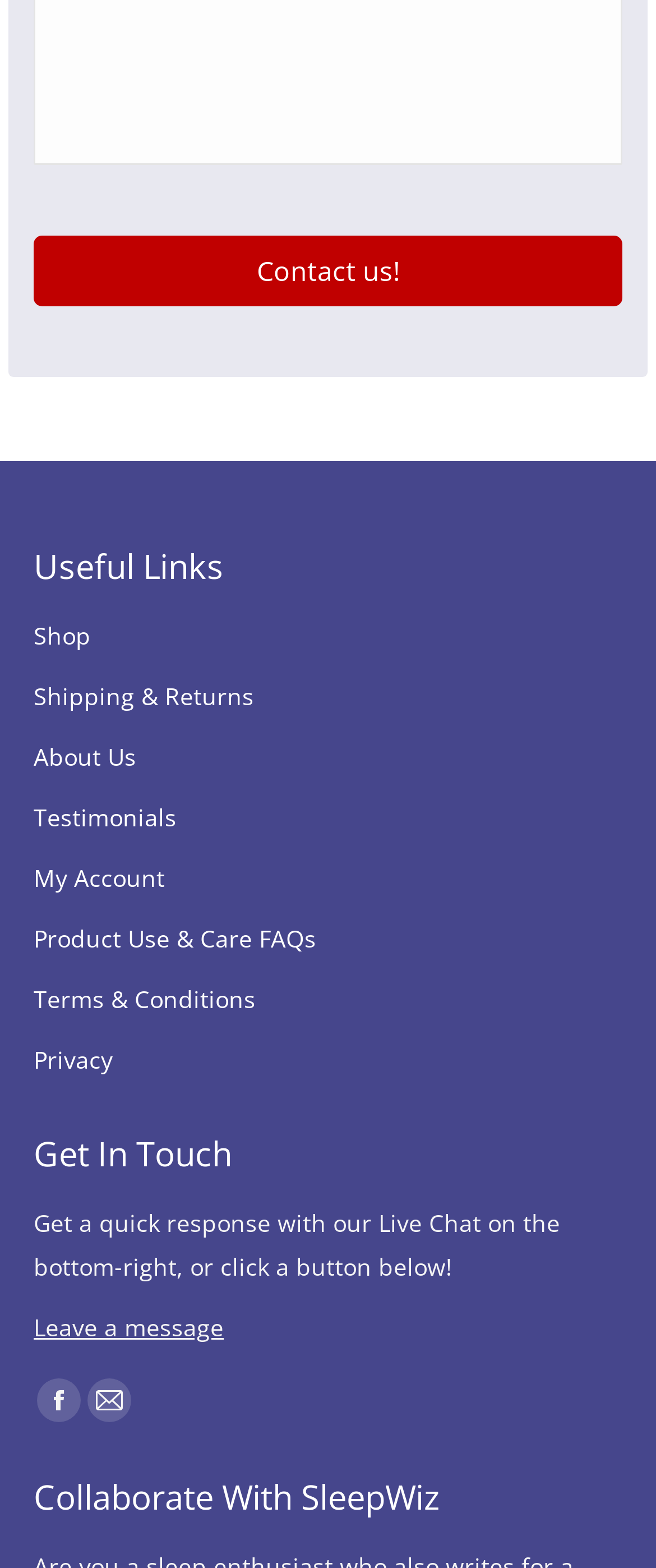Point out the bounding box coordinates of the section to click in order to follow this instruction: "Check About Us".

[0.051, 0.469, 0.949, 0.508]